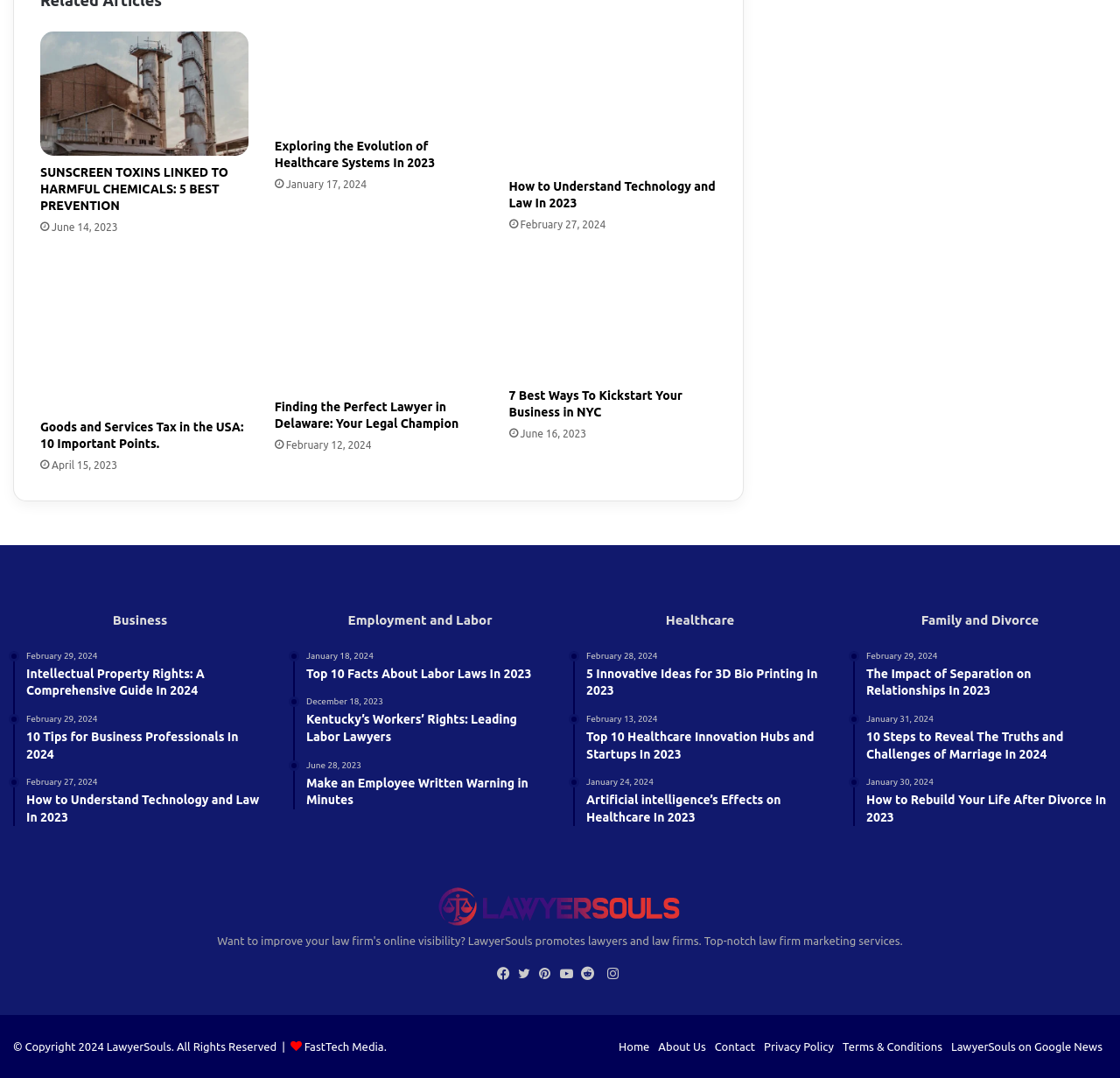Give a short answer to this question using one word or a phrase:
How many categories are present on the webpage?

4